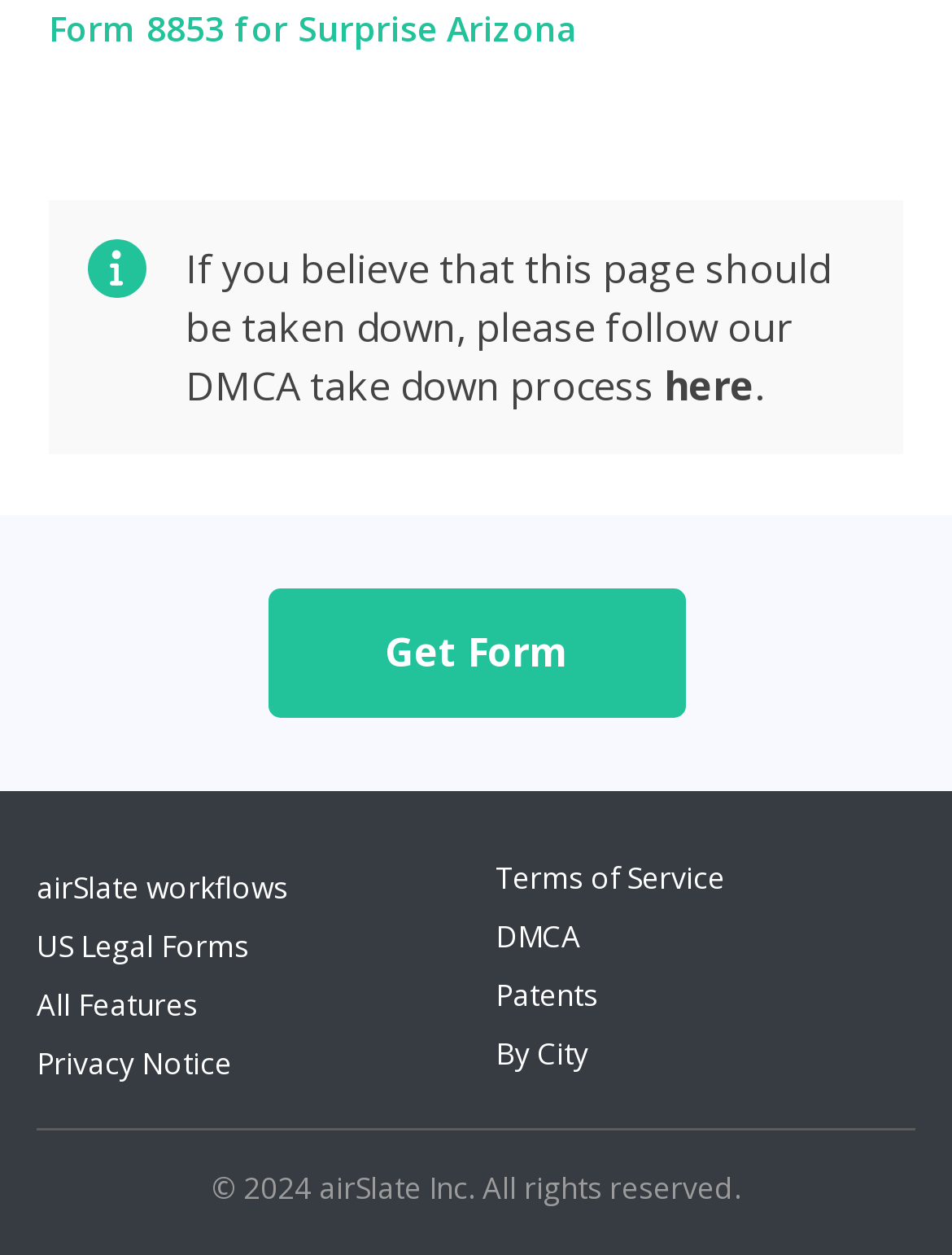What type of forms are provided by the website?
Please use the image to provide a one-word or short phrase answer.

US Legal Forms